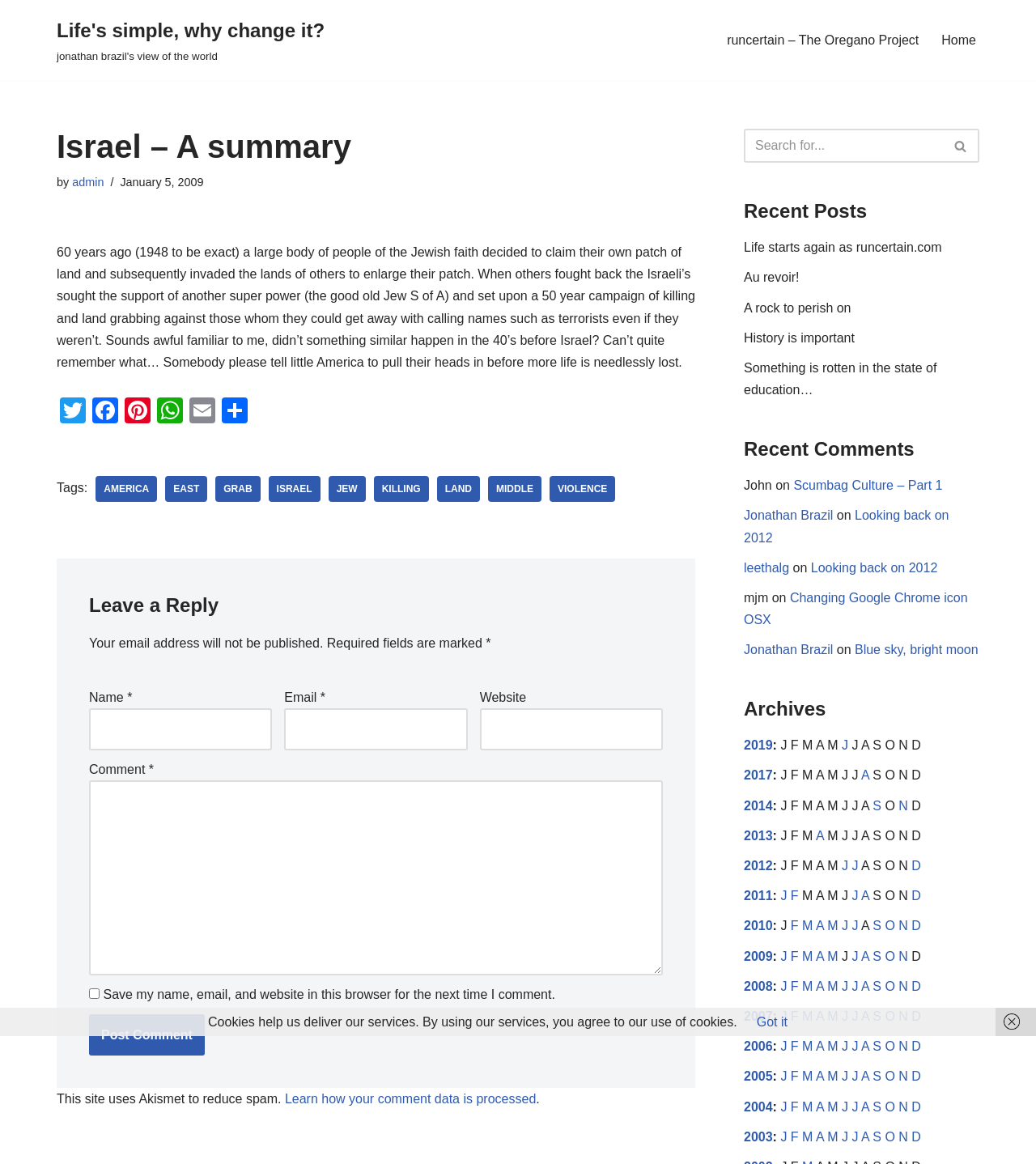Identify the bounding box coordinates of the element to click to follow this instruction: 'Click the 'Post Comment' button'. Ensure the coordinates are four float values between 0 and 1, provided as [left, top, right, bottom].

[0.086, 0.871, 0.198, 0.907]